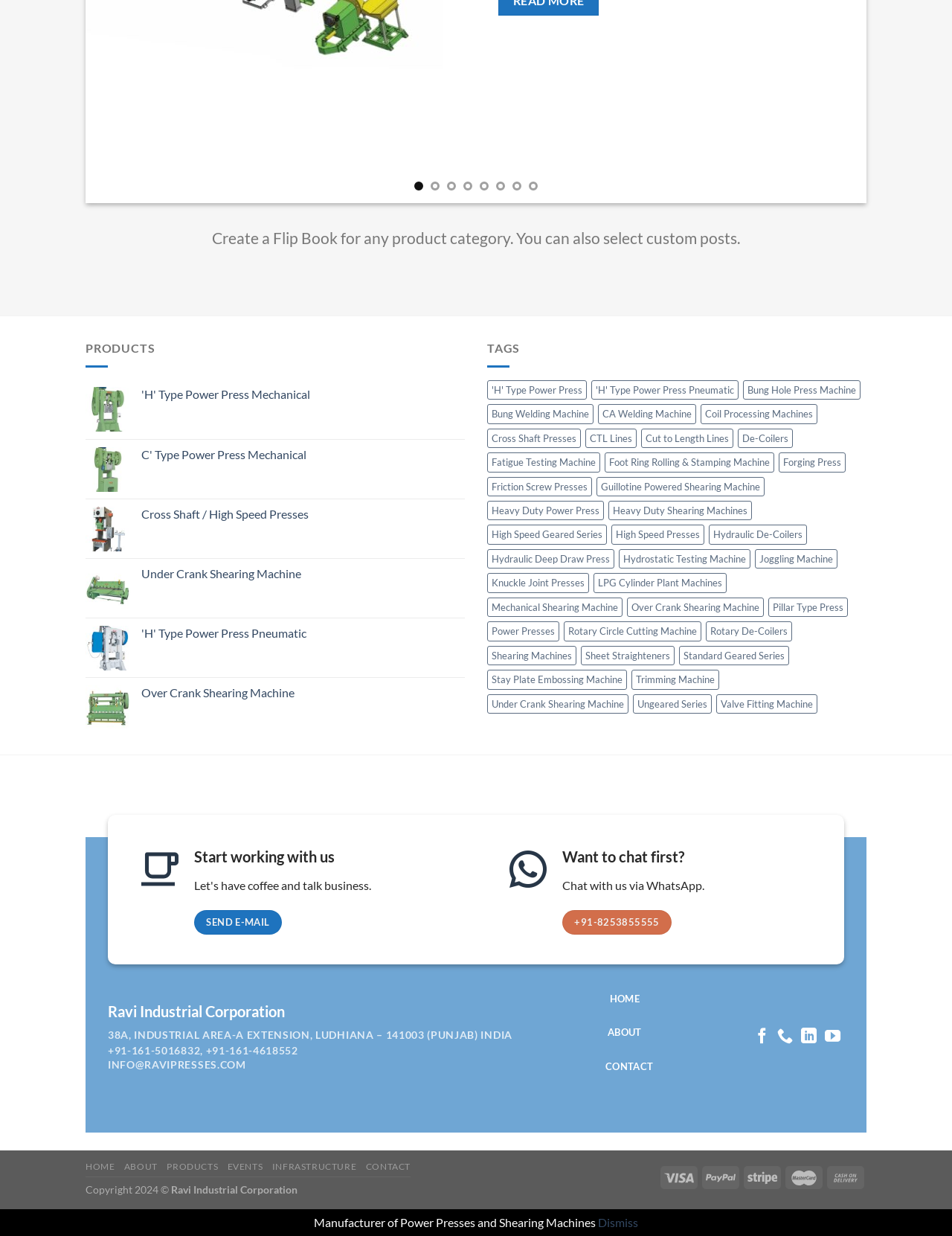Please determine the bounding box coordinates, formatted as (top-left x, top-left y, bottom-right x, bottom-right y), with all values as floating point numbers between 0 and 1. Identify the bounding box of the region described as: CTL Lines

[0.615, 0.347, 0.669, 0.362]